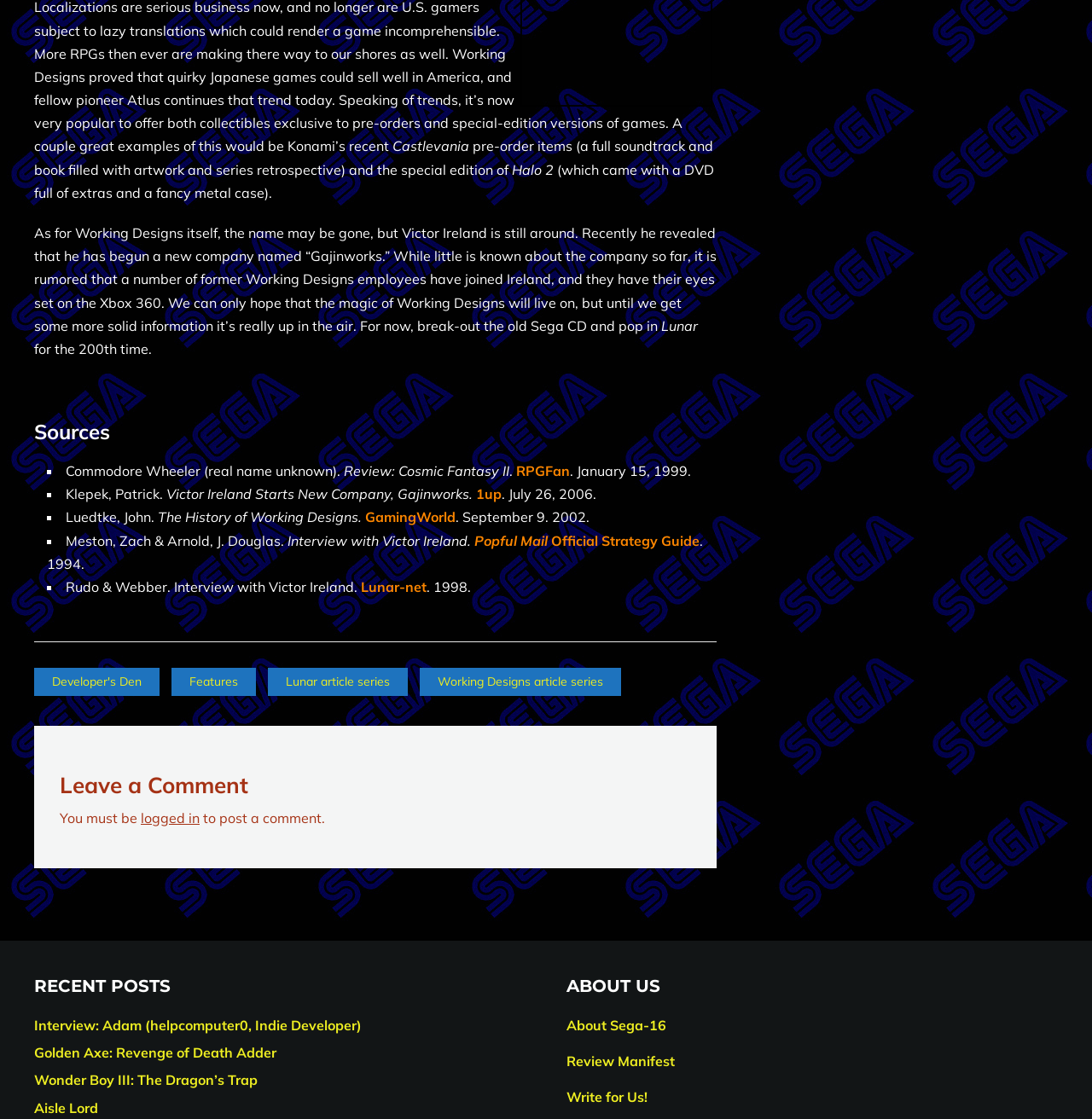Predict the bounding box of the UI element based on this description: "About Sega-16".

[0.519, 0.909, 0.61, 0.924]